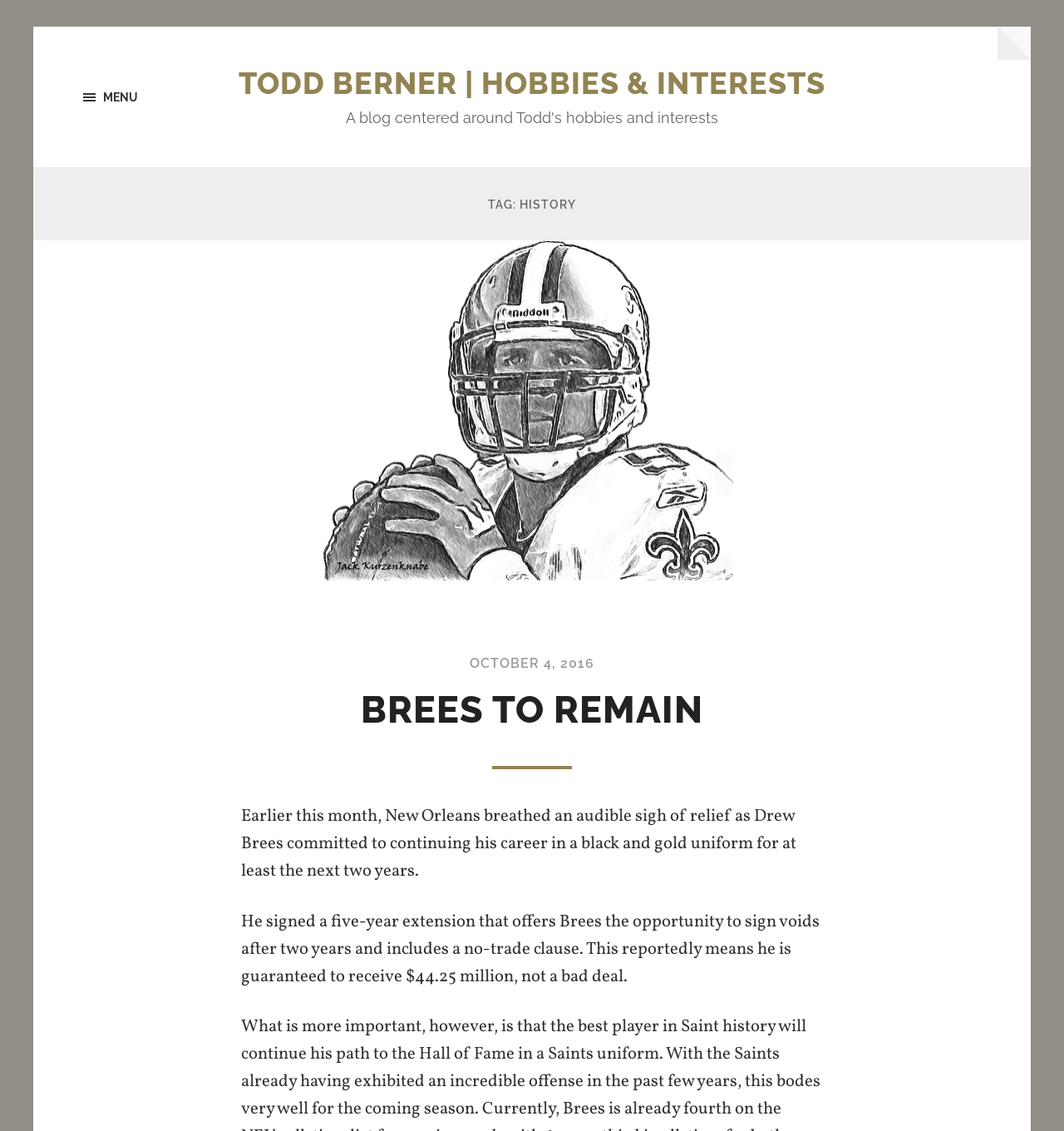Provide the bounding box coordinates for the specified HTML element described in this description: "title="Brees to Remain"". The coordinates should be four float numbers ranging from 0 to 1, in the format [left, top, right, bottom].

[0.031, 0.213, 0.969, 0.528]